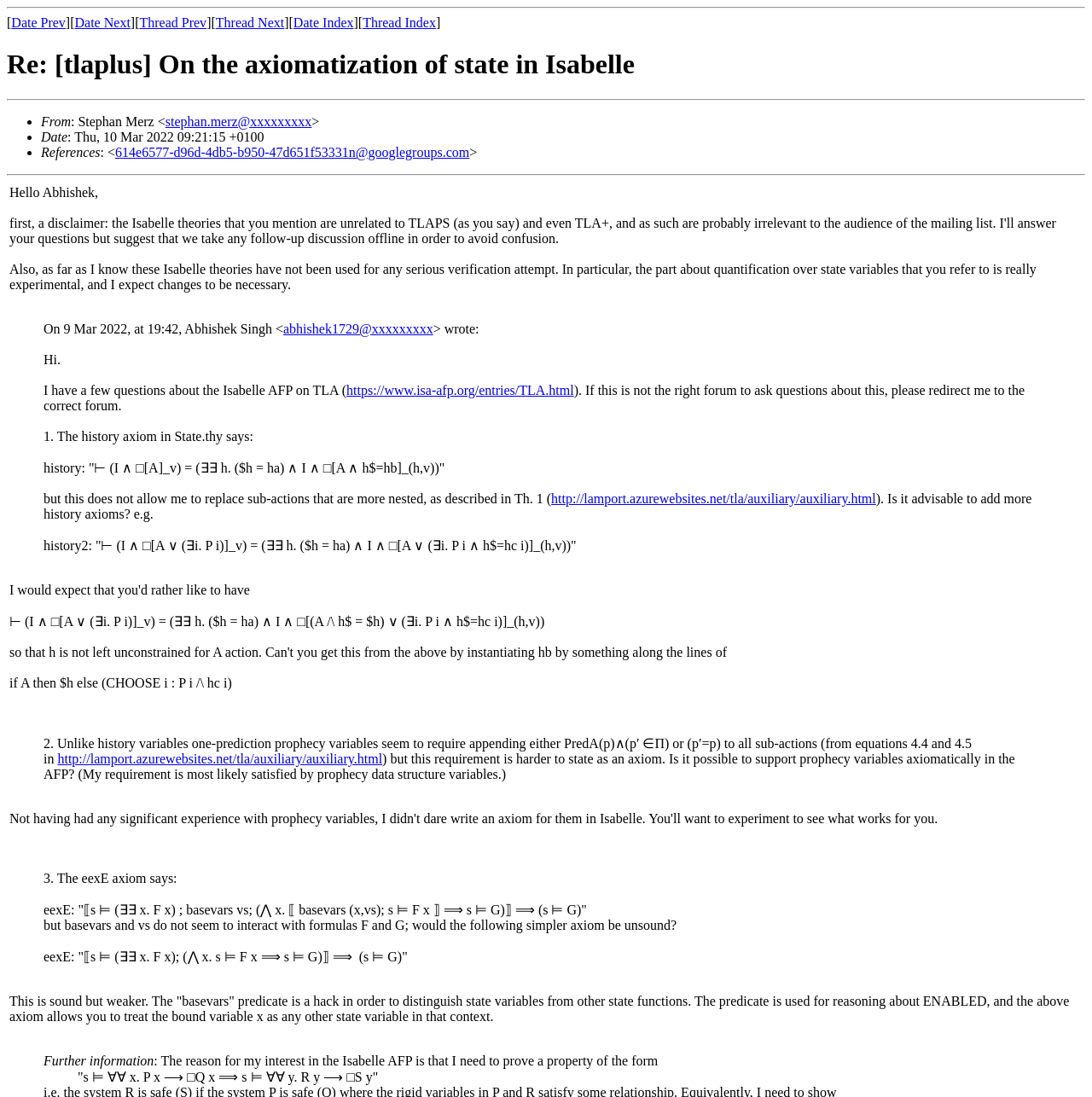Please locate the clickable area by providing the bounding box coordinates to follow this instruction: "Click on '614e6577-d96d-4db5-b950-47d651f53331n@googlegroups.com'".

[0.106, 0.132, 0.43, 0.145]